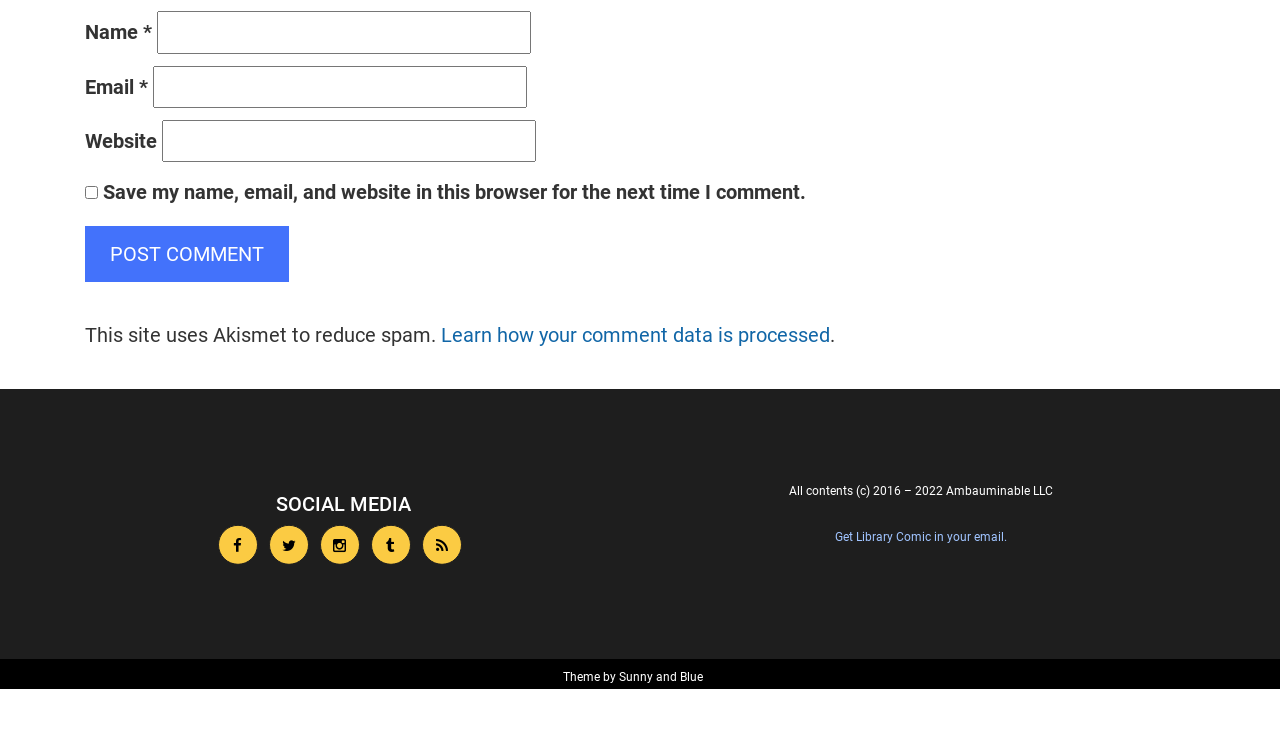Determine the bounding box for the HTML element described here: "parent_node: Email * aria-describedby="email-notes" name="email"". The coordinates should be given as [left, top, right, bottom] with each number being a float between 0 and 1.

[0.12, 0.089, 0.412, 0.147]